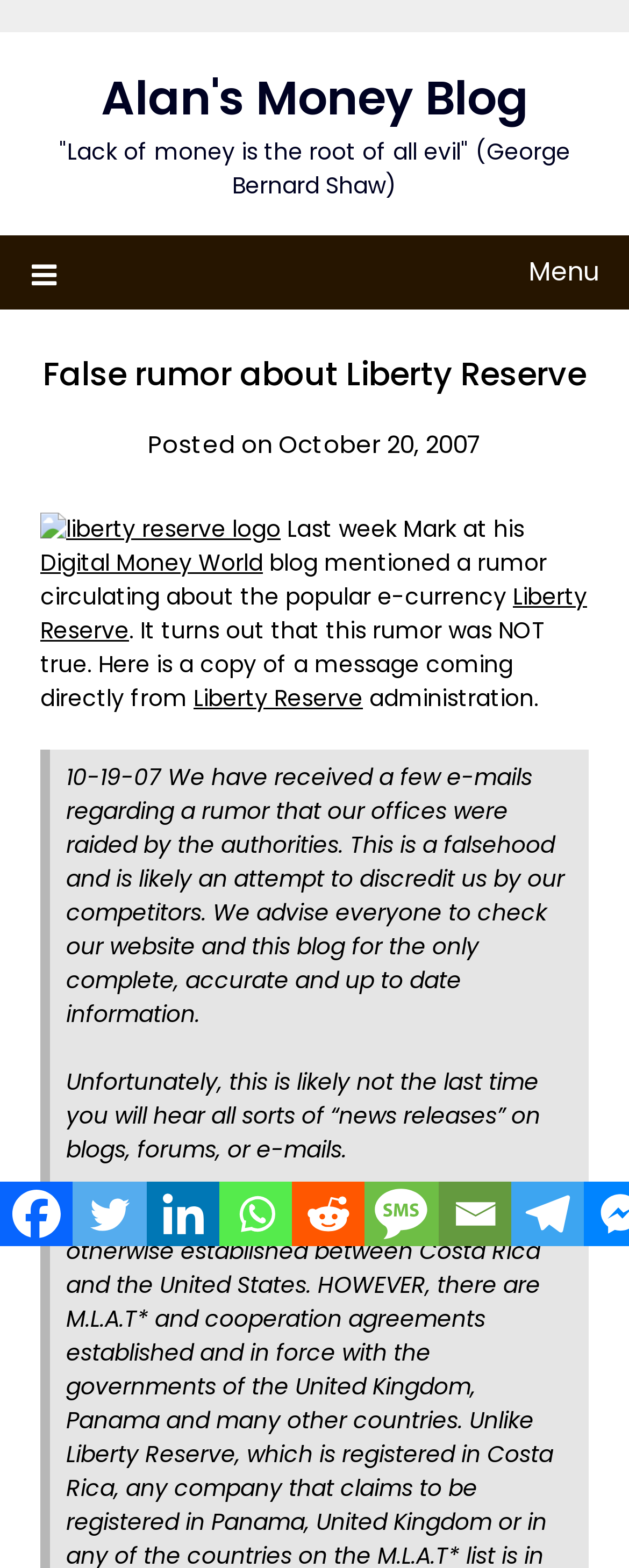Predict the bounding box of the UI element based on this description: "aria-label="Email" title="Email"".

[0.697, 0.754, 0.813, 0.795]